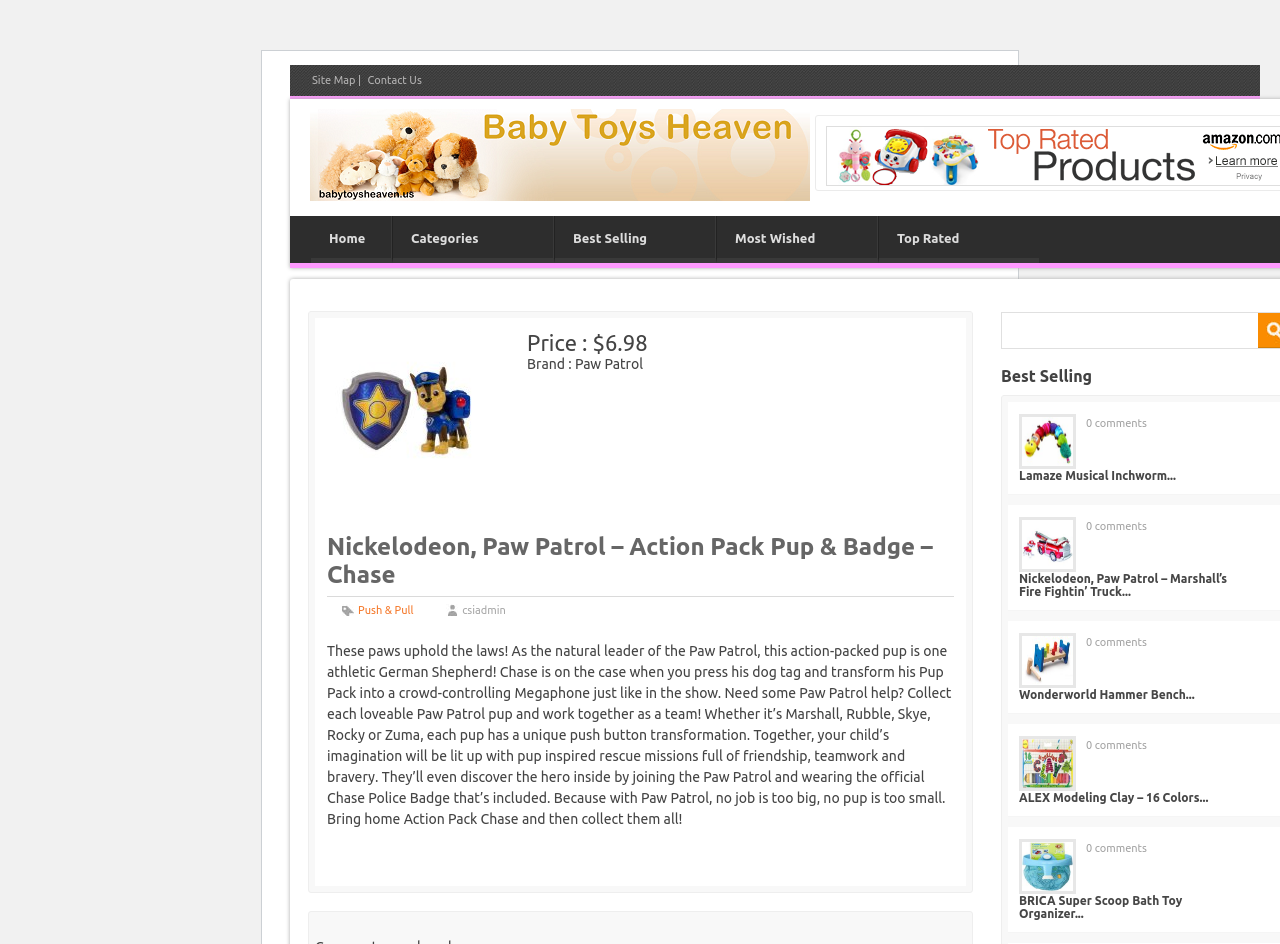Use a single word or phrase to answer this question: 
What is the brand of the toy?

Paw Patrol